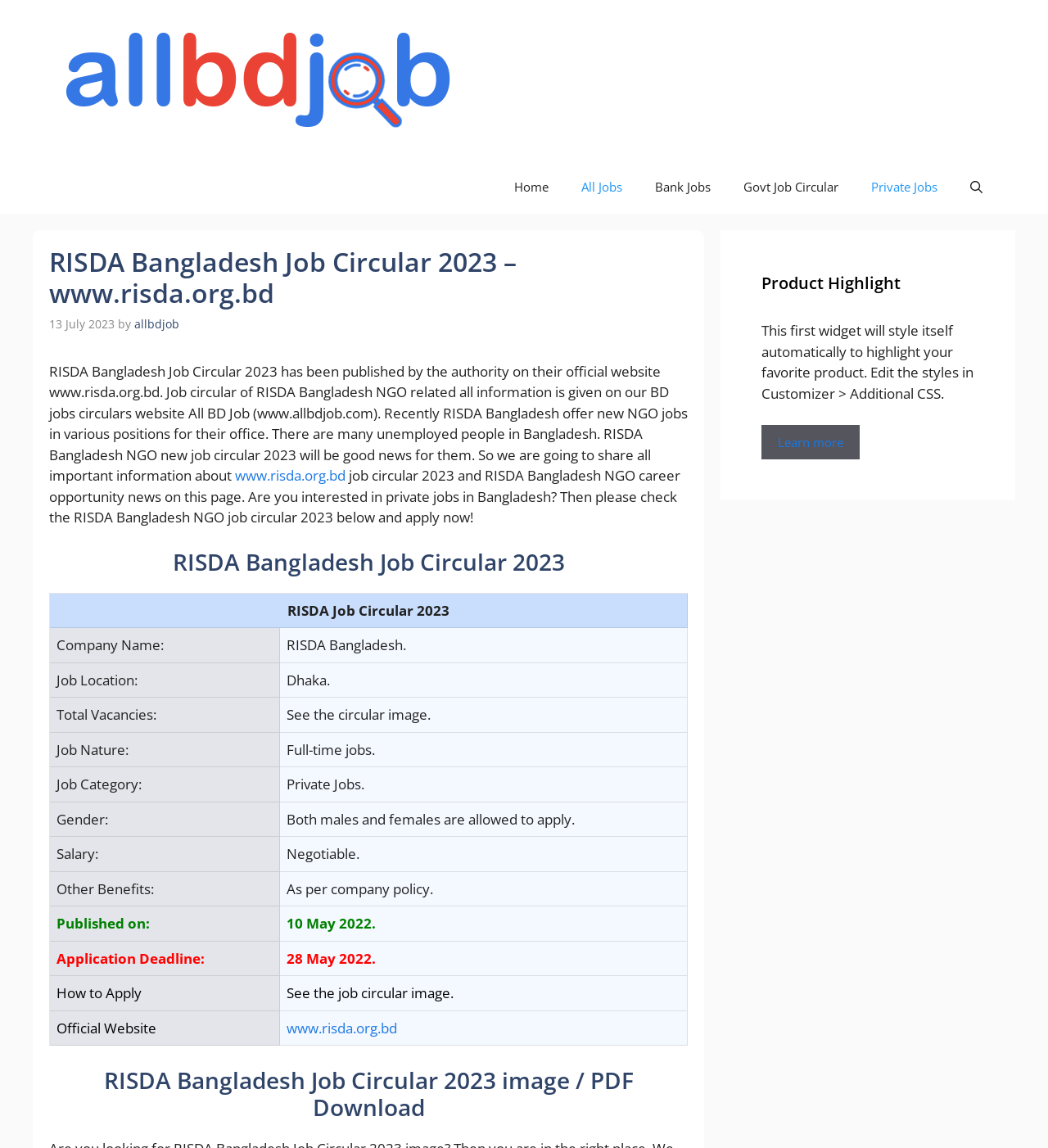Identify the bounding box coordinates of the region that needs to be clicked to carry out this instruction: "Check the 'RISDA Bangladesh Job Circular 2023' details". Provide these coordinates as four float numbers ranging from 0 to 1, i.e., [left, top, right, bottom].

[0.047, 0.478, 0.656, 0.502]